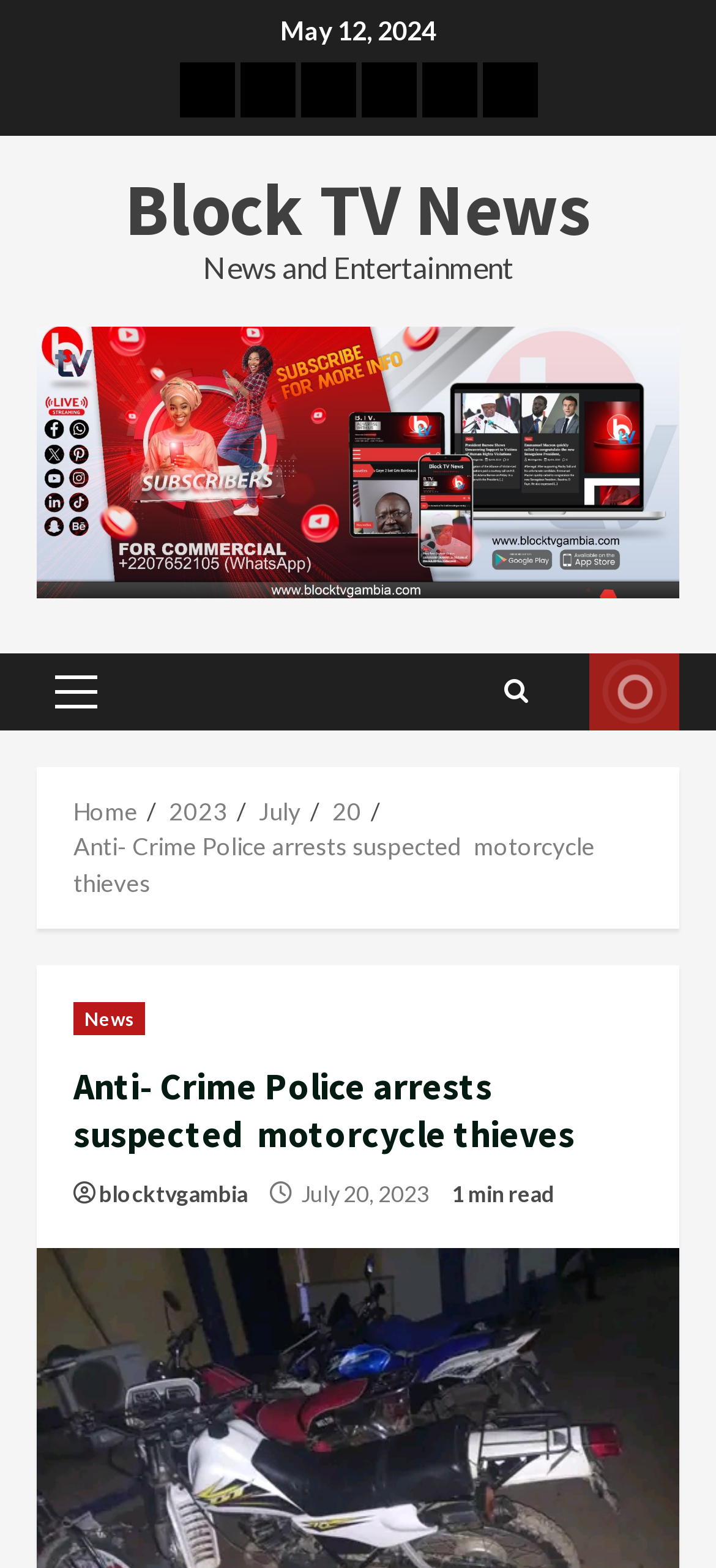How many main menu items are there?
Please give a detailed and thorough answer to the question, covering all relevant points.

I found the number of main menu items by counting the links 'Home', 'News', 'Sport', 'Art & Ent', 'Religion', and 'Watch LIVE' at the top of the webpage, which are likely the main menu items.